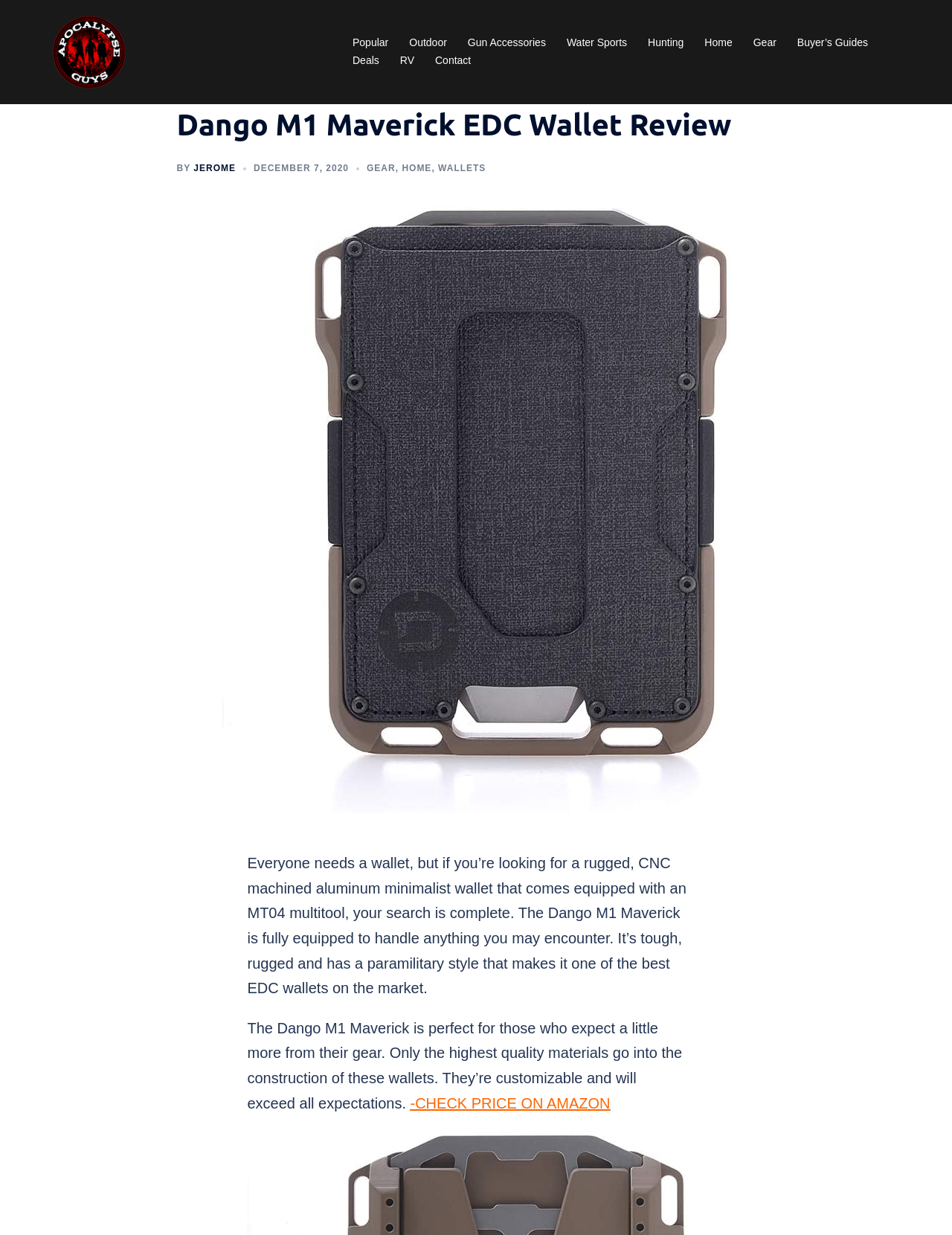Please find the bounding box coordinates of the element that must be clicked to perform the given instruction: "View the Dango M1 Maverick EDC Wallet Review article". The coordinates should be four float numbers from 0 to 1, i.e., [left, top, right, bottom].

[0.186, 0.087, 0.814, 0.116]